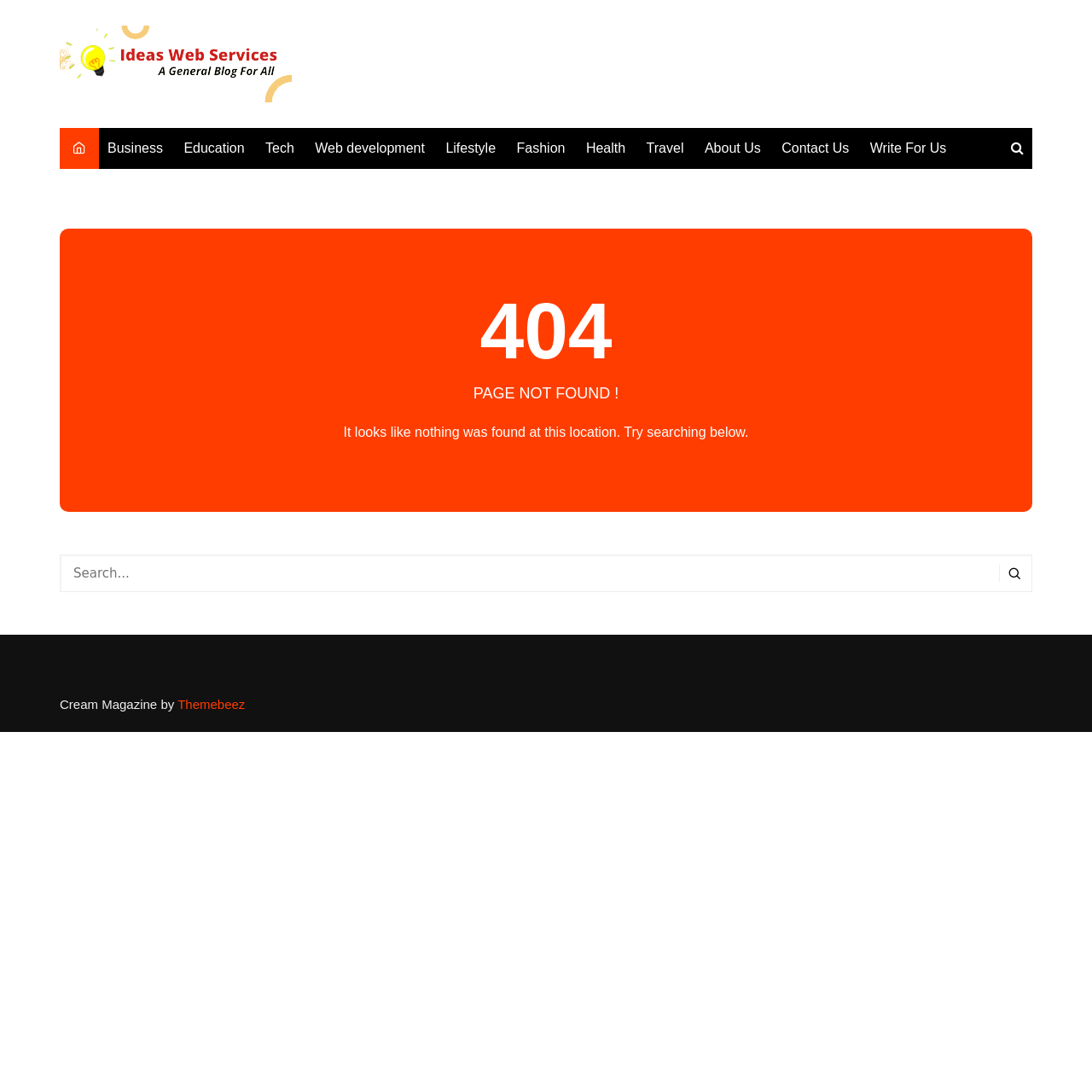Locate the bounding box coordinates of the area where you should click to accomplish the instruction: "Search for something".

[0.055, 0.508, 0.945, 0.542]